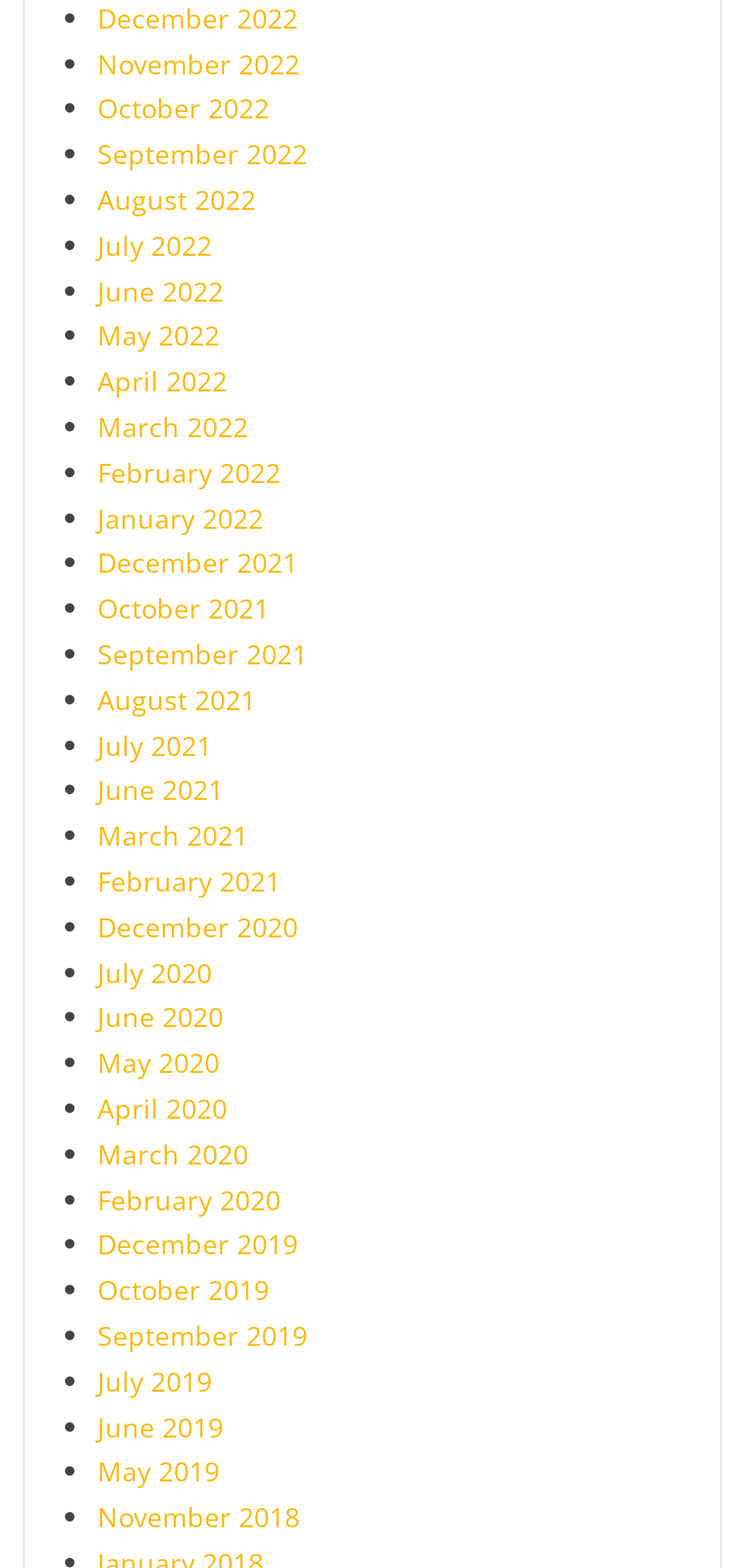What is the latest month listed?
Answer with a single word or phrase by referring to the visual content.

November 2022